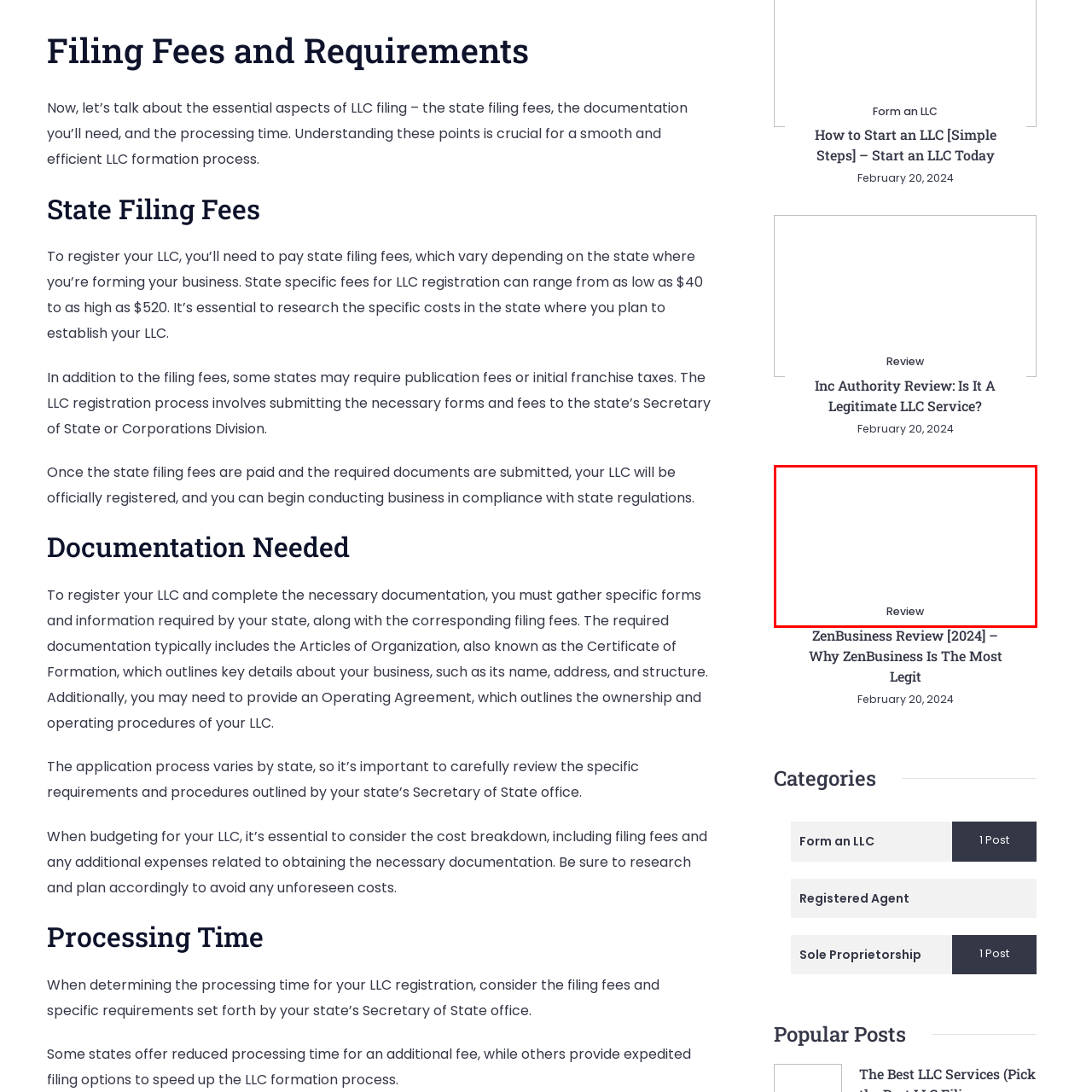Generate a detailed description of the image highlighted within the red border.

The image features a title or heading that reads "Review." This indicates a section dedicated to providing an assessment or critique, likely related to LLC services or formation. The surrounding content on the webpage discusses the filing fees and requirements for setting up an LLC, suggesting that this review could pertain to evaluating specific services or platforms that assist with these processes. This helps readers understand the legitimacy, reliability, and overall value of the services being reviewed, aiding them in making informed decisions regarding LLC formation.